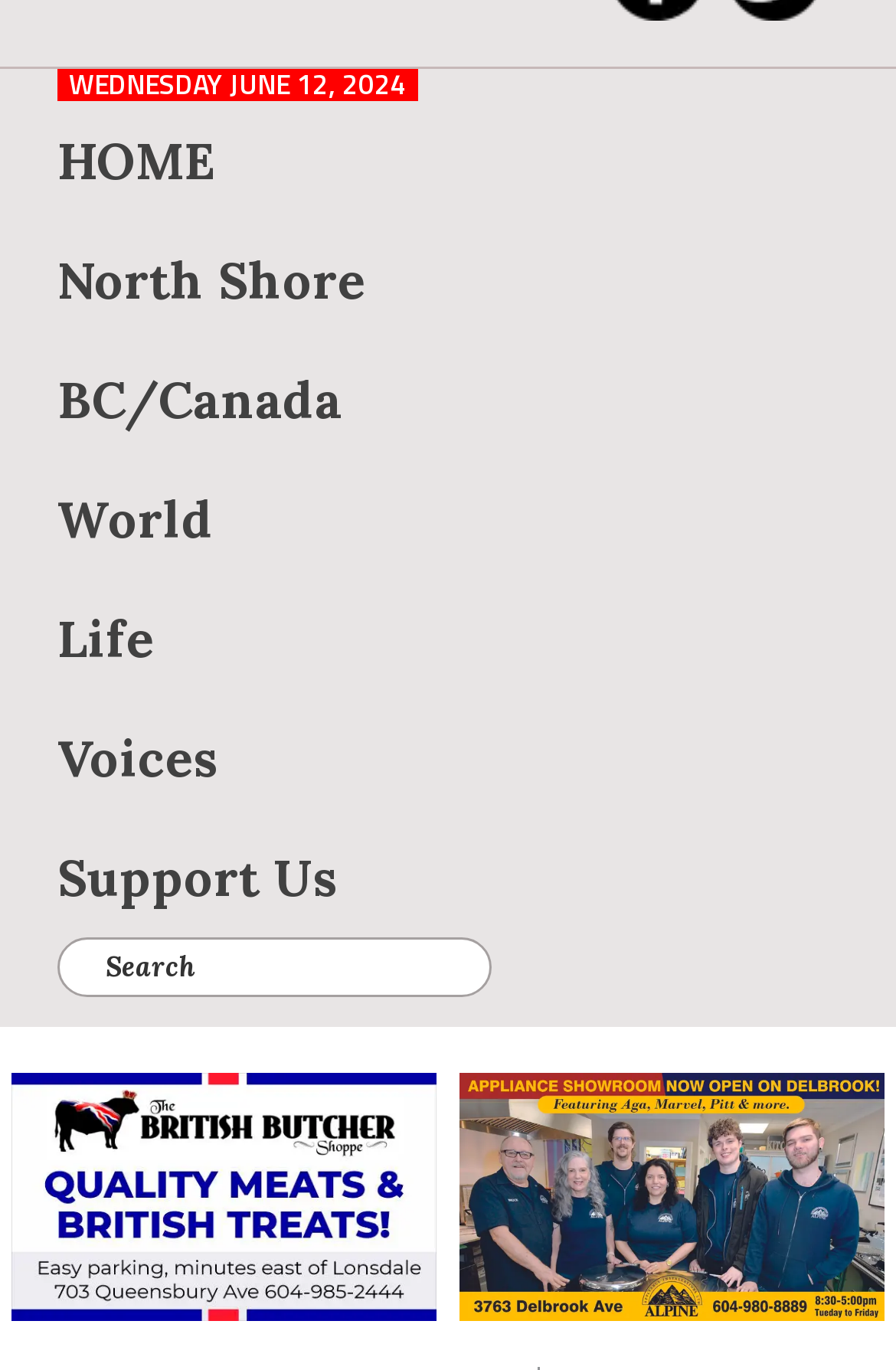Determine the bounding box for the HTML element described here: "BC/Canada". The coordinates should be given as [left, top, right, bottom] with each number being a float between 0 and 1.

[0.064, 0.248, 0.382, 0.335]